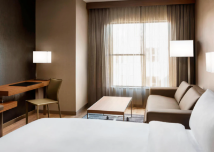What type of travelers is the room ideal for?
Refer to the image and provide a thorough answer to the question.

The presence of a work desk equipped with a chair in the room indicates that it is designed to cater to the needs of business travelers who require a functional workspace.